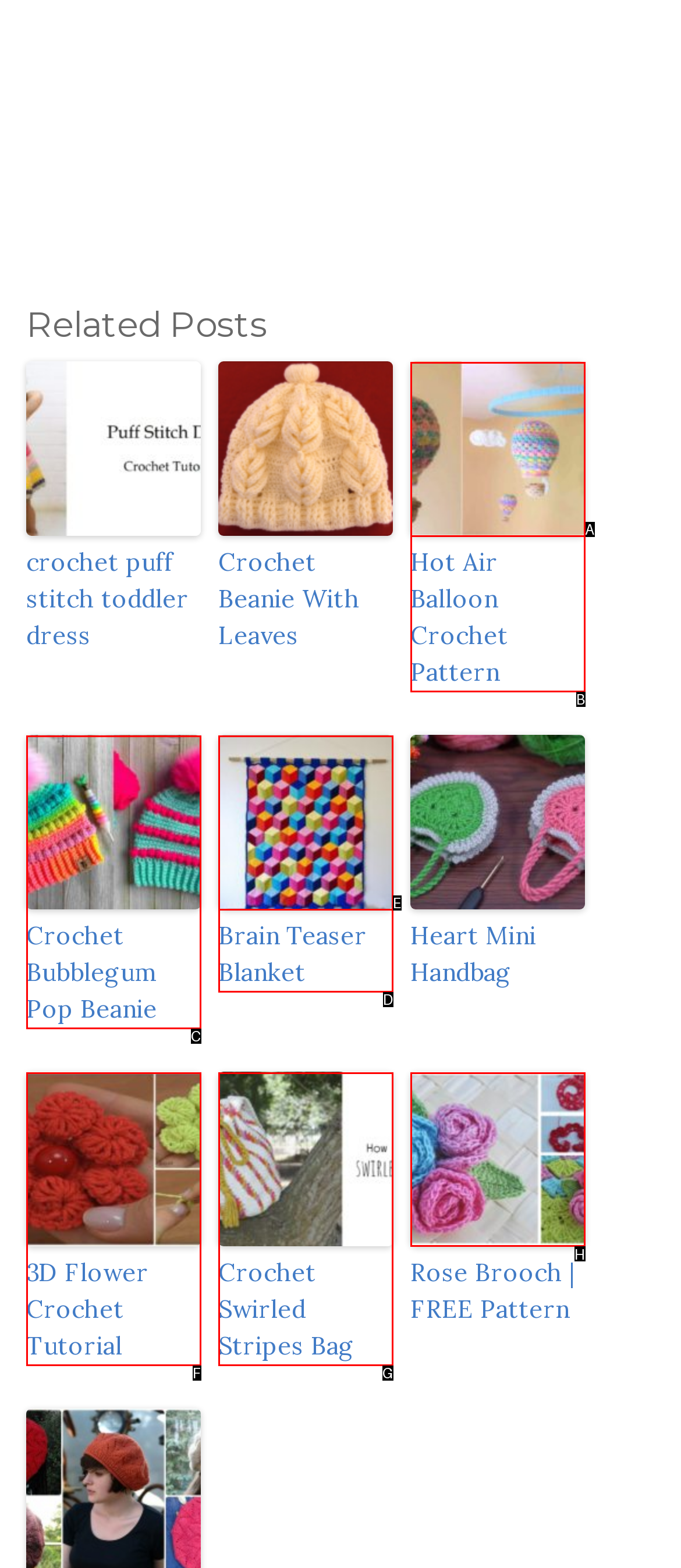Identify the correct UI element to click for this instruction: check the 'Rose Brooch | FREE Pattern' image
Respond with the appropriate option's letter from the provided choices directly.

H